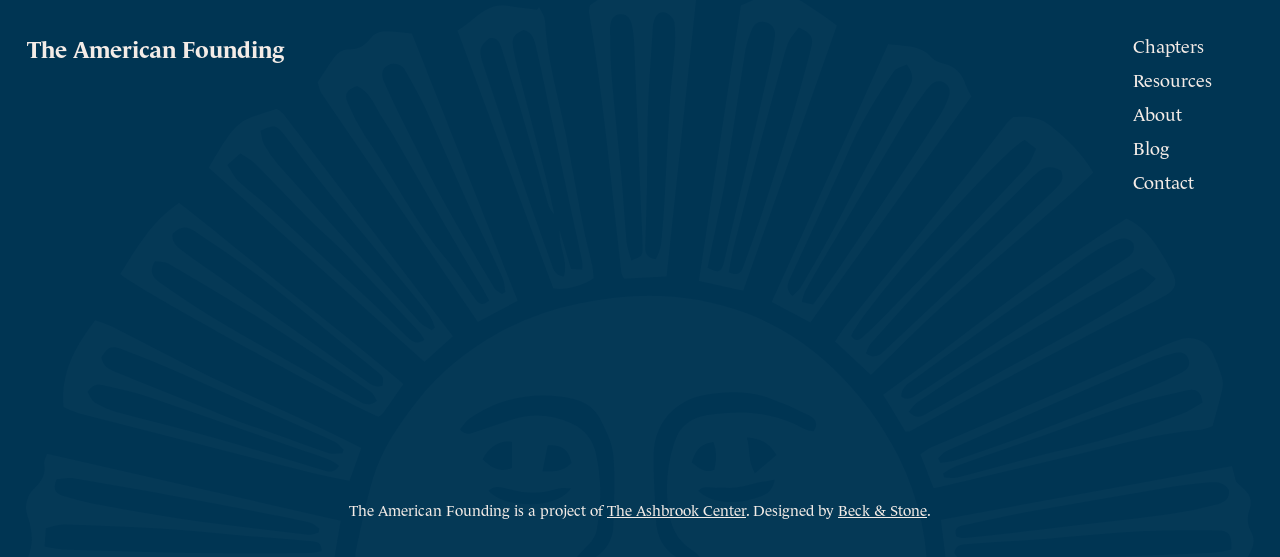What is the name of the center associated with the project?
Provide a detailed and well-explained answer to the question.

The name of the center associated with the project can be found at the bottom of the webpage, where it is written as a link 'The Ashbrook Center'.